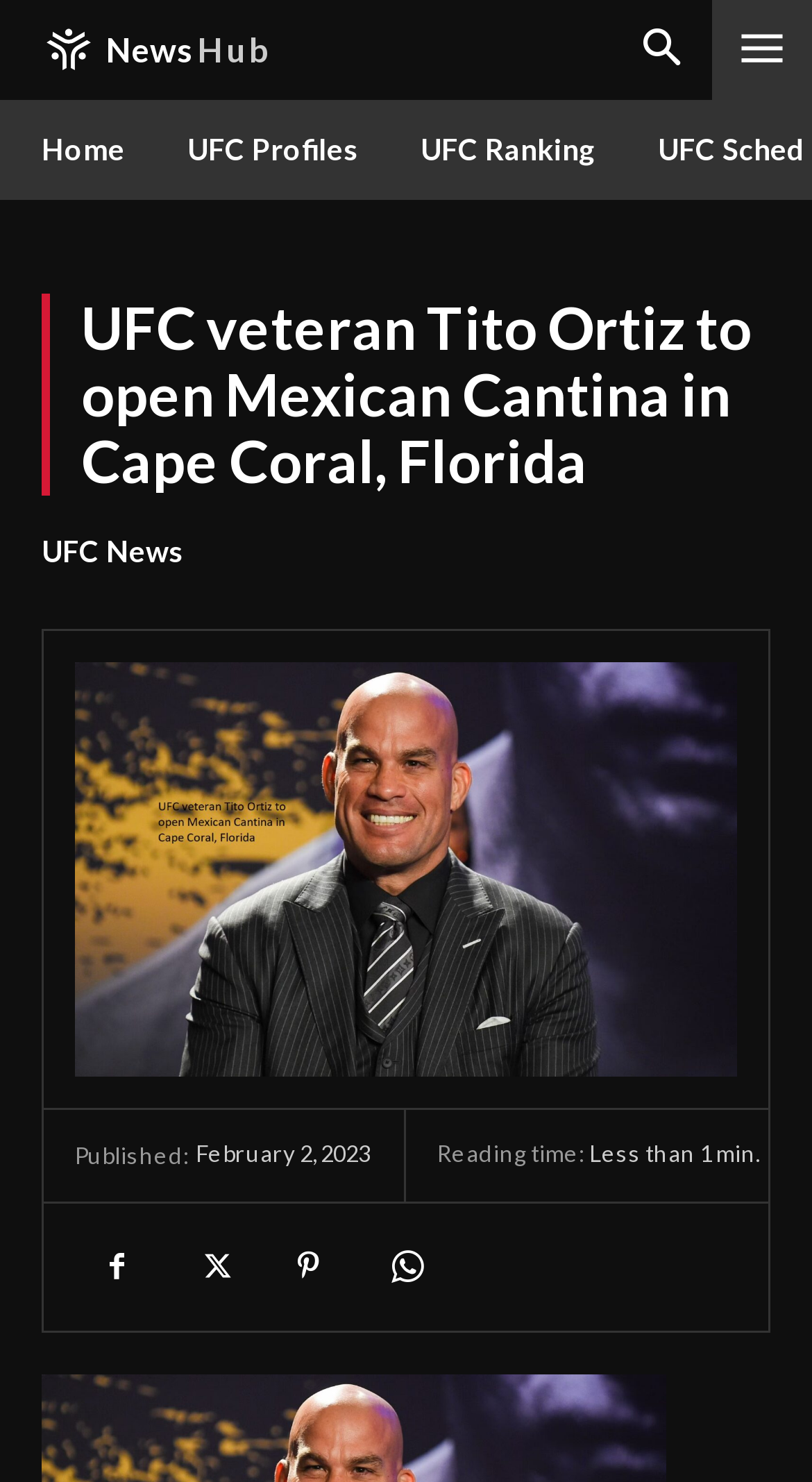Identify the bounding box coordinates for the element you need to click to achieve the following task: "View UFC Profiles". The coordinates must be four float values ranging from 0 to 1, formatted as [left, top, right, bottom].

[0.192, 0.067, 0.479, 0.135]